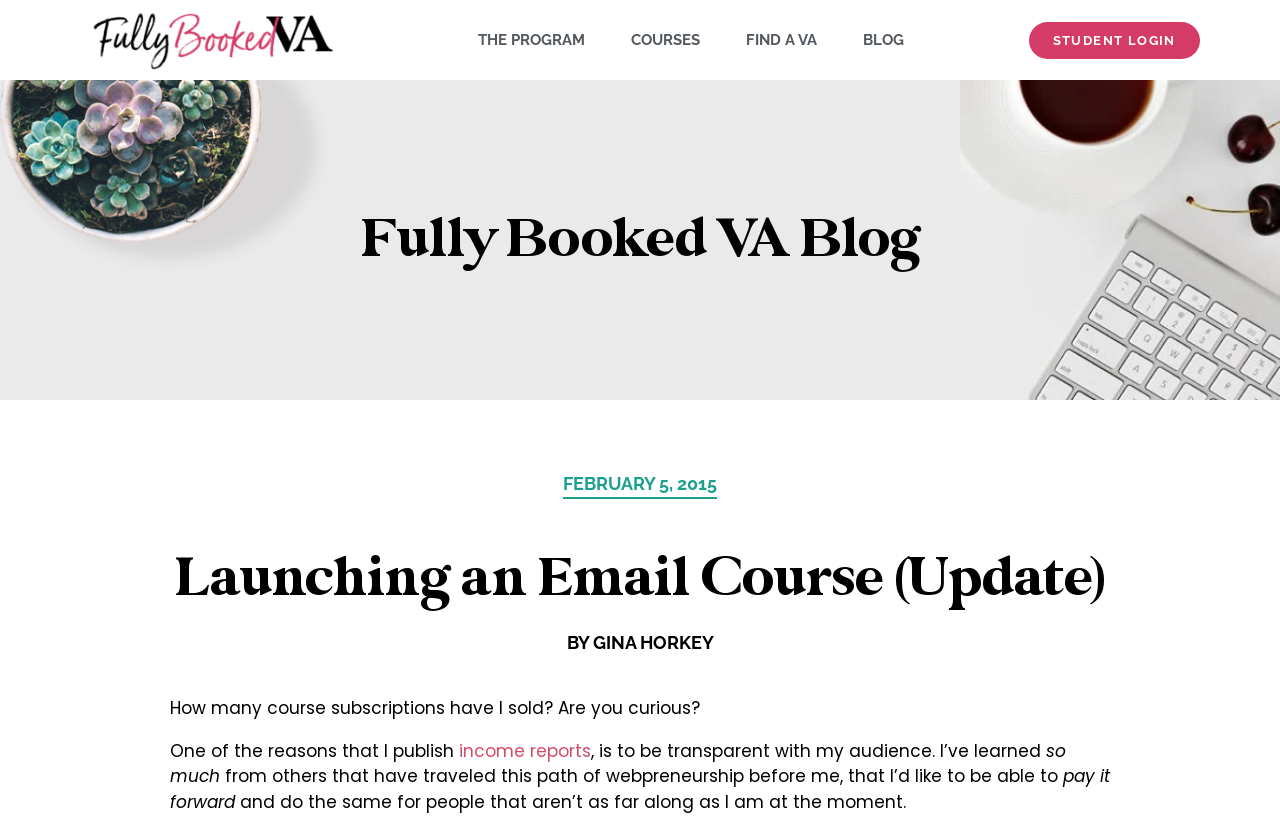Extract the primary heading text from the webpage.

Launching an Email Course (Update)